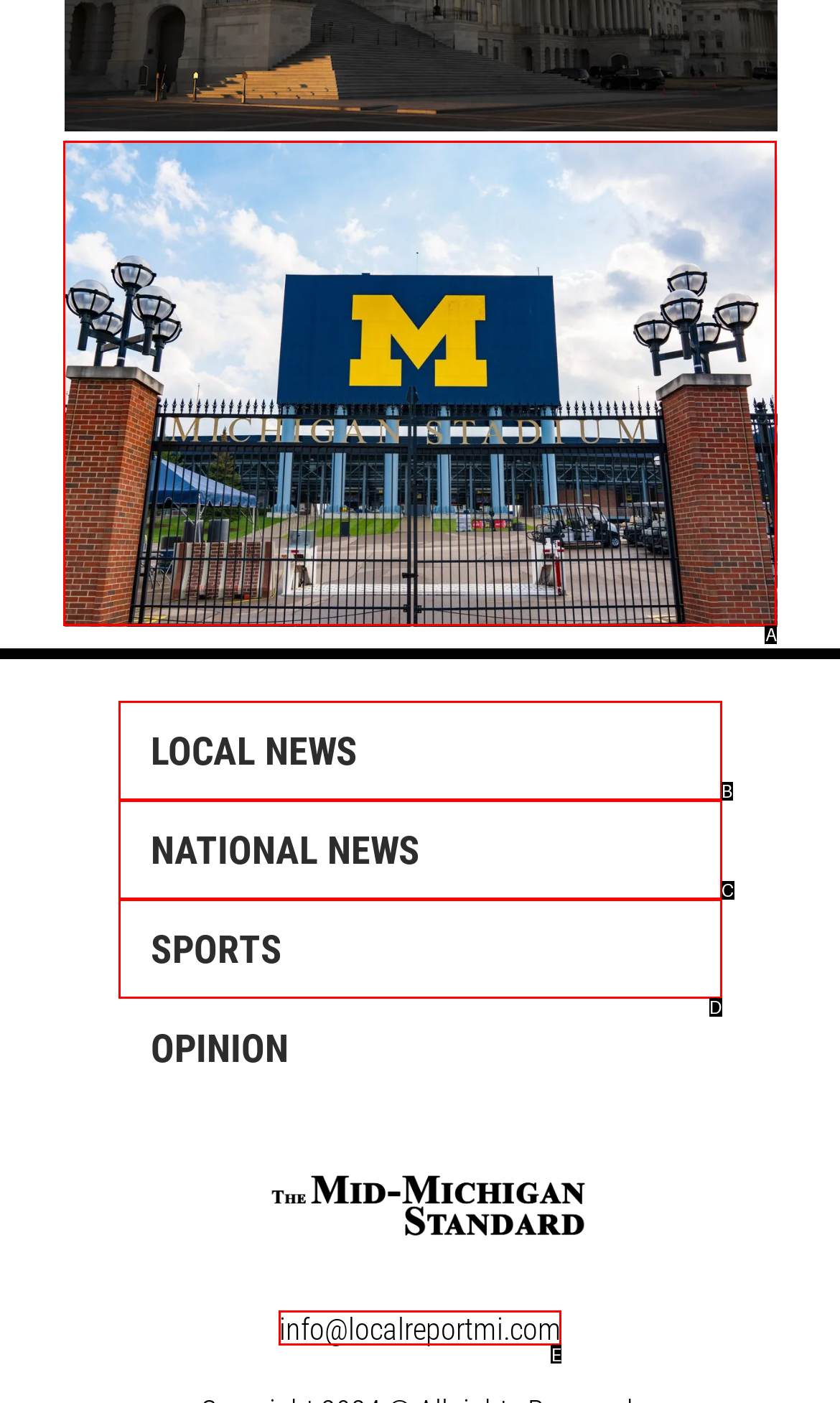Select the HTML element that corresponds to the description: Local News. Reply with the letter of the correct option.

B